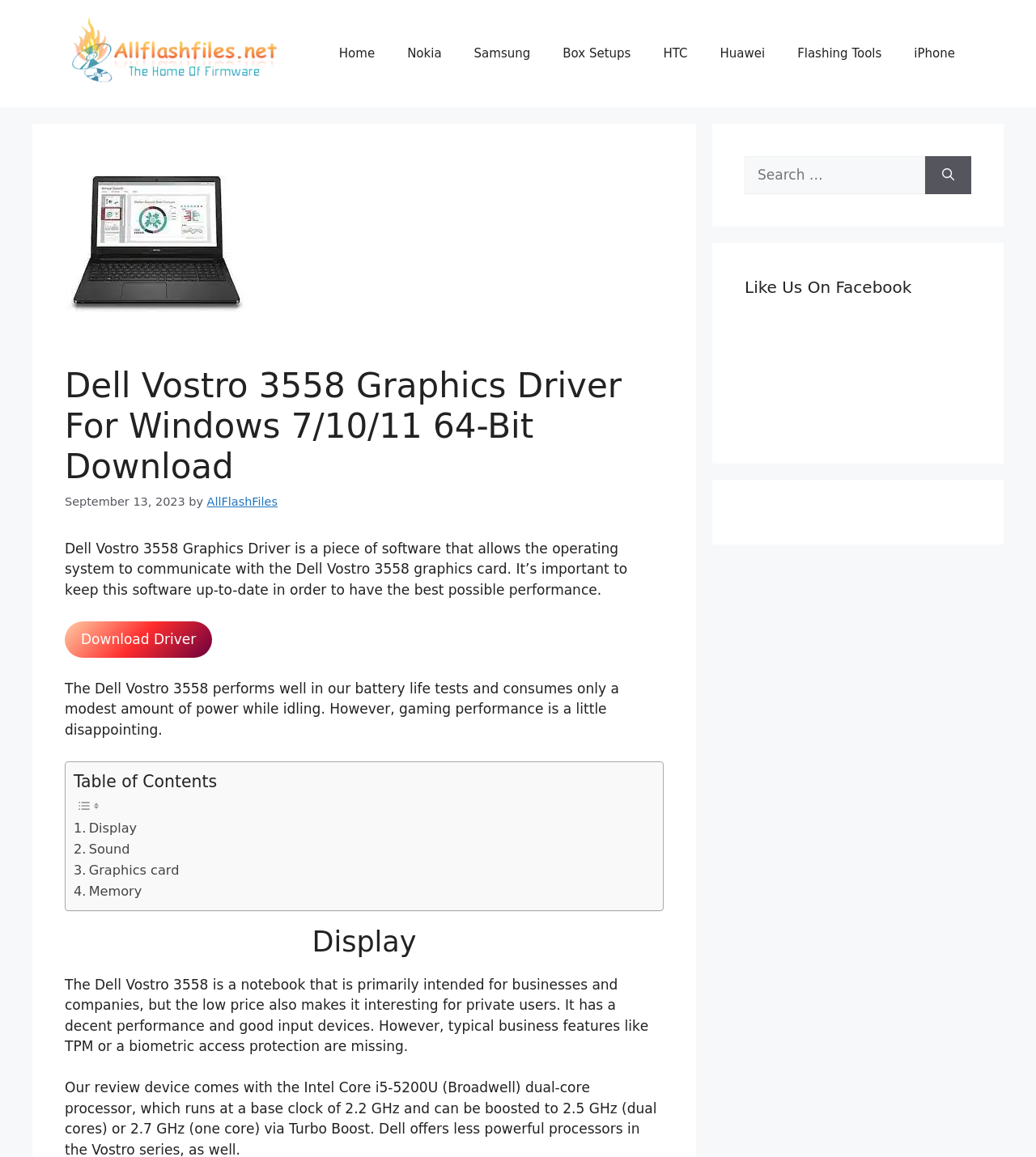Please identify the bounding box coordinates of the clickable region that I should interact with to perform the following instruction: "Click on the 'Flashing Tools' link". The coordinates should be expressed as four float numbers between 0 and 1, i.e., [left, top, right, bottom].

[0.754, 0.025, 0.867, 0.067]